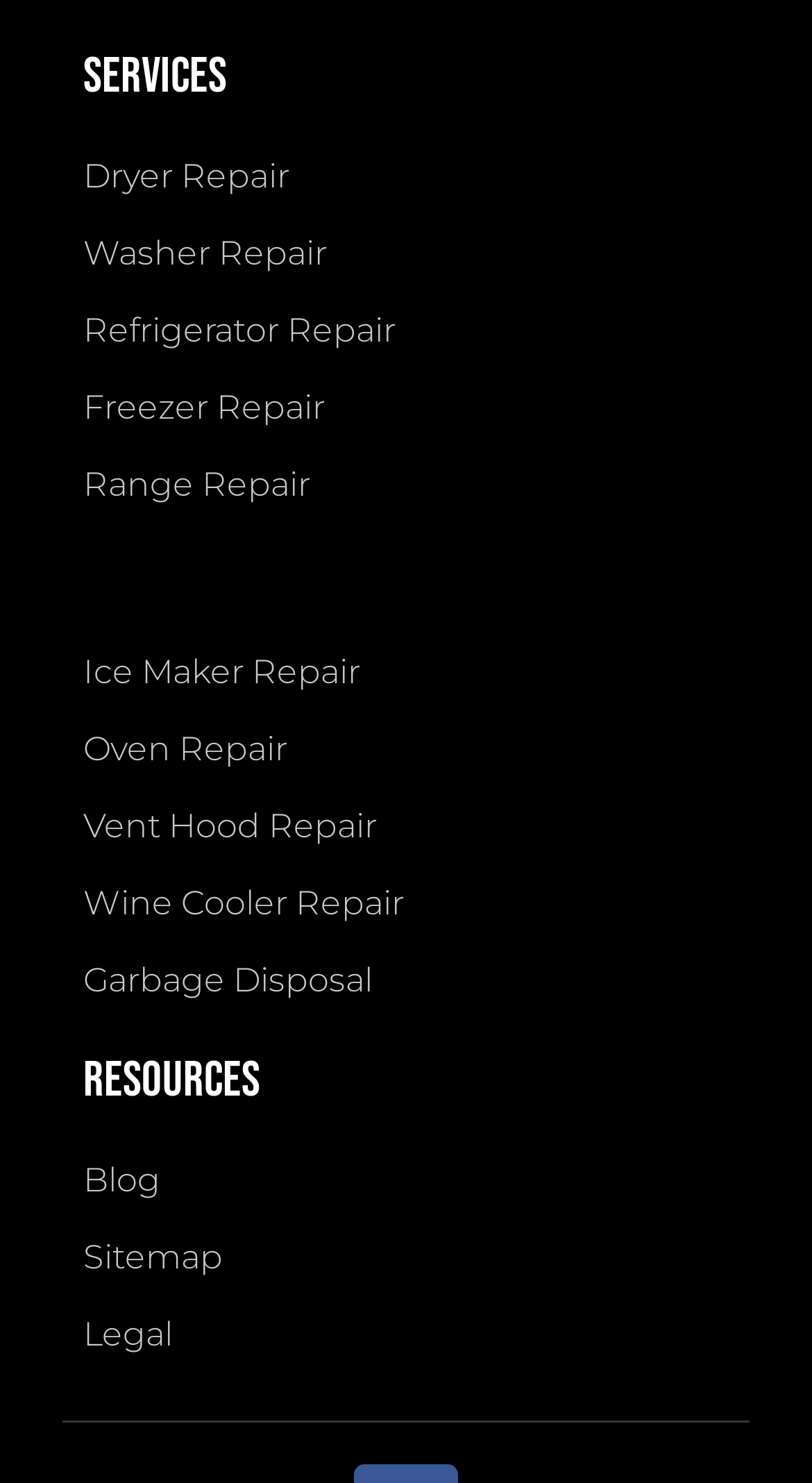What services are offered for repair?
Based on the image, provide a one-word or brief-phrase response.

Appliances